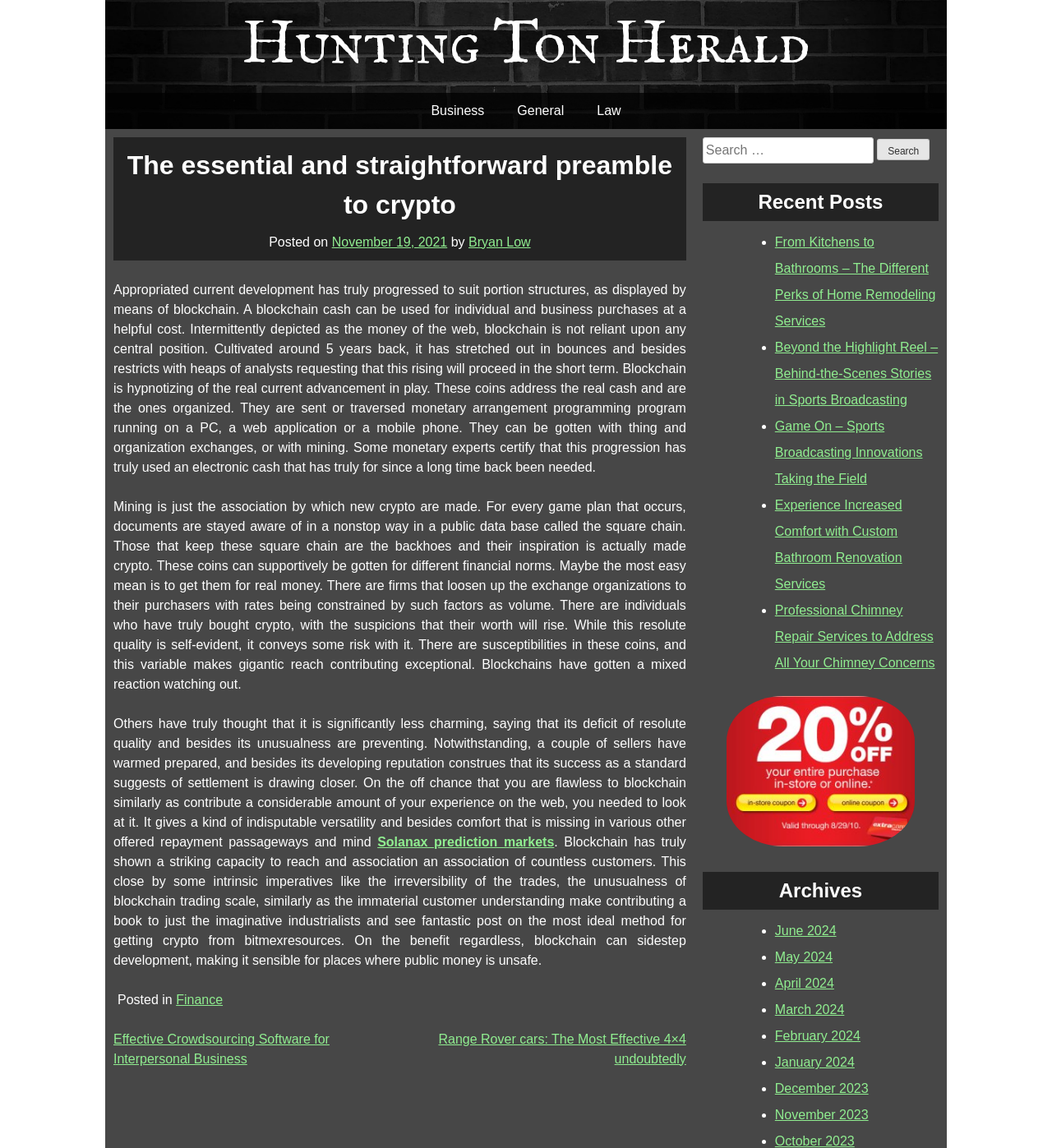Identify the bounding box coordinates of the specific part of the webpage to click to complete this instruction: "Check the 'Recent Posts' section".

[0.668, 0.159, 0.892, 0.192]